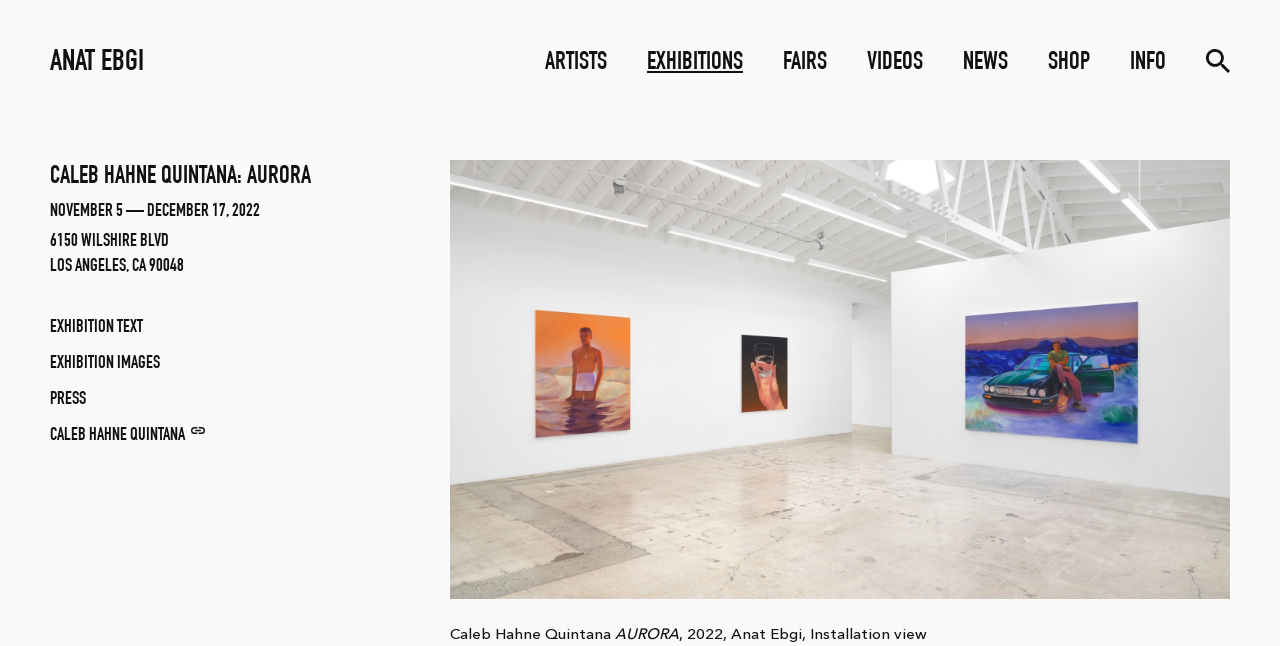Can you provide the bounding box coordinates for the element that should be clicked to implement the instruction: "go to Anat Ebgi gallery homepage"?

[0.039, 0.069, 0.112, 0.131]